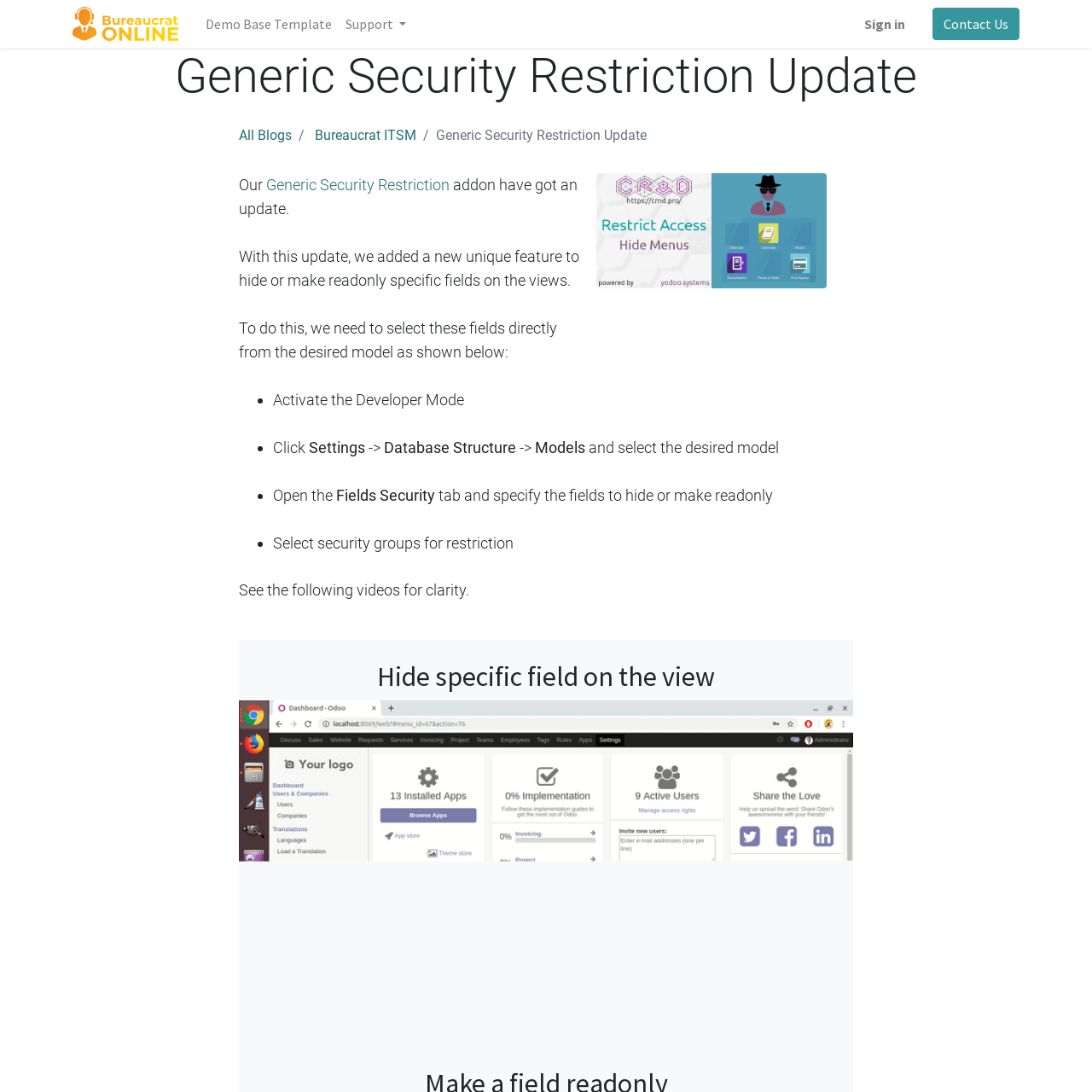Explain in detail what is happening within the highlighted red bounding box in the image.

The image features a large graphic identified as "Odoo CMS - a big picture," depicting a significant aspect of the Bureaucrat Online's offerings. Positioned centrally on the page, this image emphasizes the theme of the article titled "Generic Security Restriction Update." The visual aims to draw attention to the new features that enable users to hide or set specific fields as readonly in their application views. This enhancement is particularly relevant for users seeking to customize their user interface while maintaining security and accessibility. The overall design aligns with the informative content surrounding updates and functionalities in the Bureaucrat ITSM suite.